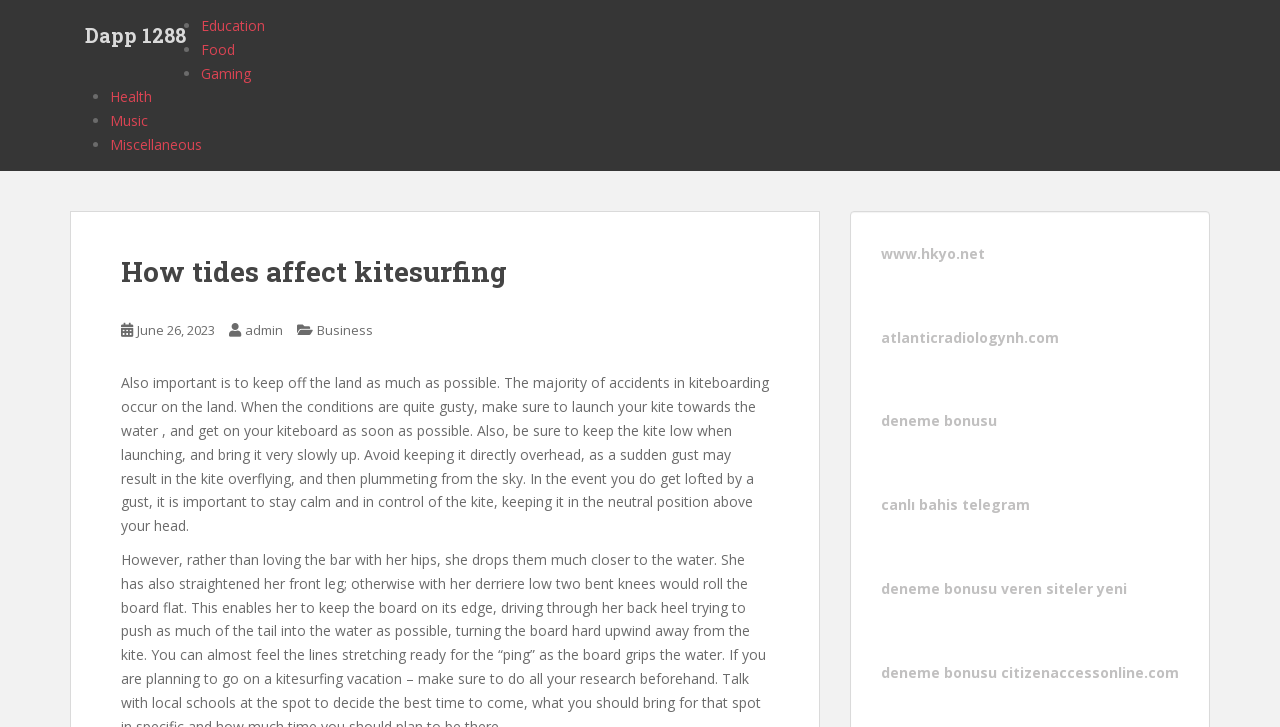Please identify the bounding box coordinates of the element's region that should be clicked to execute the following instruction: "Visit the 'Education' page". The bounding box coordinates must be four float numbers between 0 and 1, i.e., [left, top, right, bottom].

[0.157, 0.022, 0.207, 0.048]